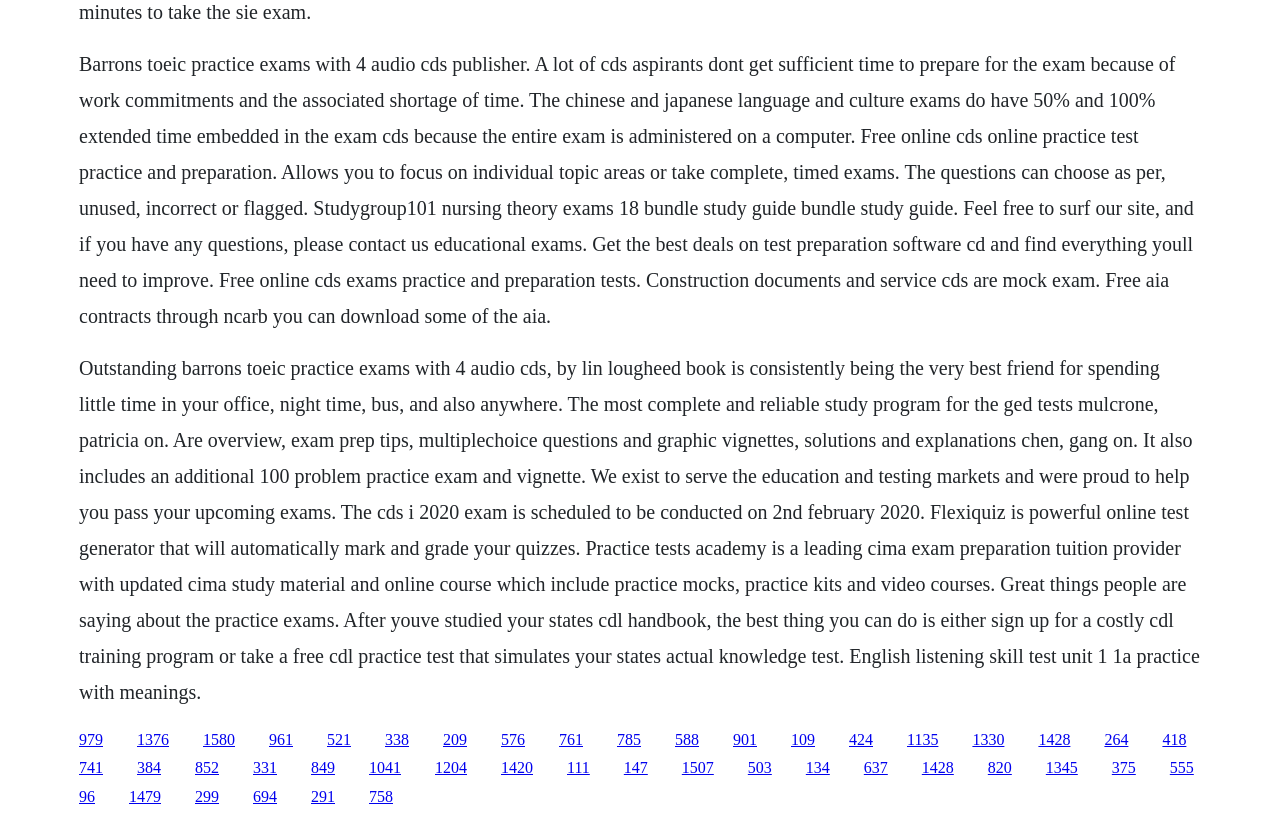Determine the bounding box coordinates of the clickable element necessary to fulfill the instruction: "Click the link to download free AIA contracts through NCARB". Provide the coordinates as four float numbers within the 0 to 1 range, i.e., [left, top, right, bottom].

[0.533, 0.926, 0.558, 0.947]